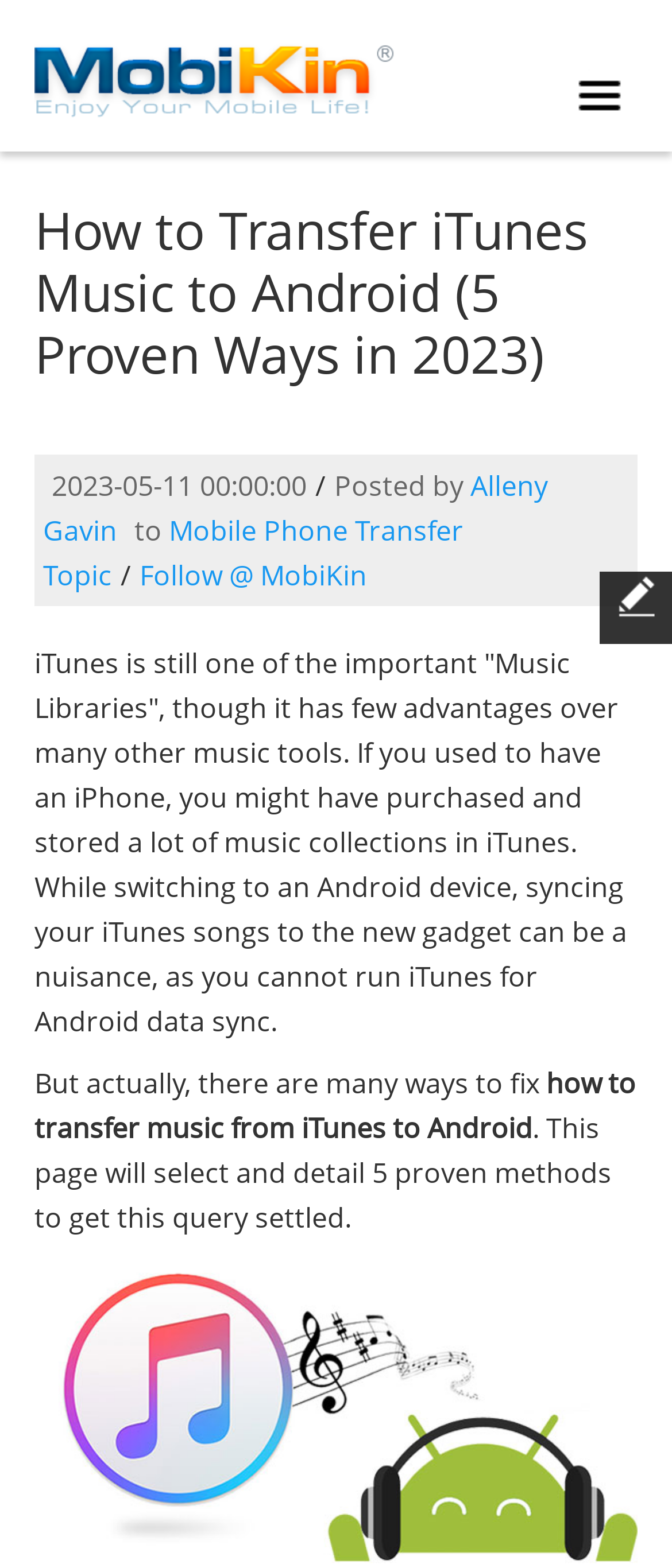What is the author of the article?
Use the information from the image to give a detailed answer to the question.

The author of the article can be found by looking at the text 'Posted by' followed by a link 'Alleny Gavin', which indicates that Alleny Gavin is the author of the article.